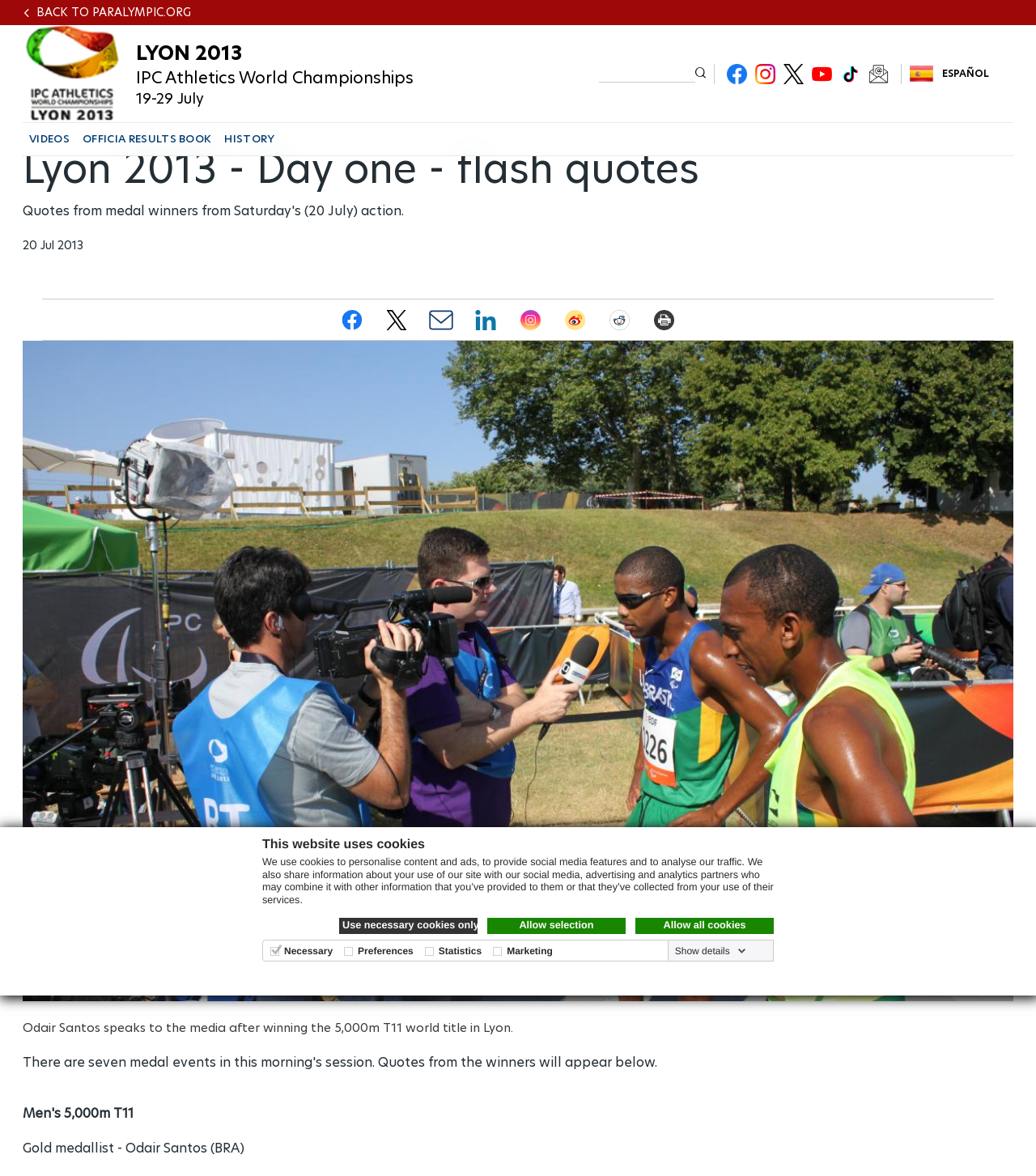Identify the bounding box coordinates of the section that should be clicked to achieve the task described: "Read the article about Odair Santos".

[0.022, 0.29, 0.978, 0.882]